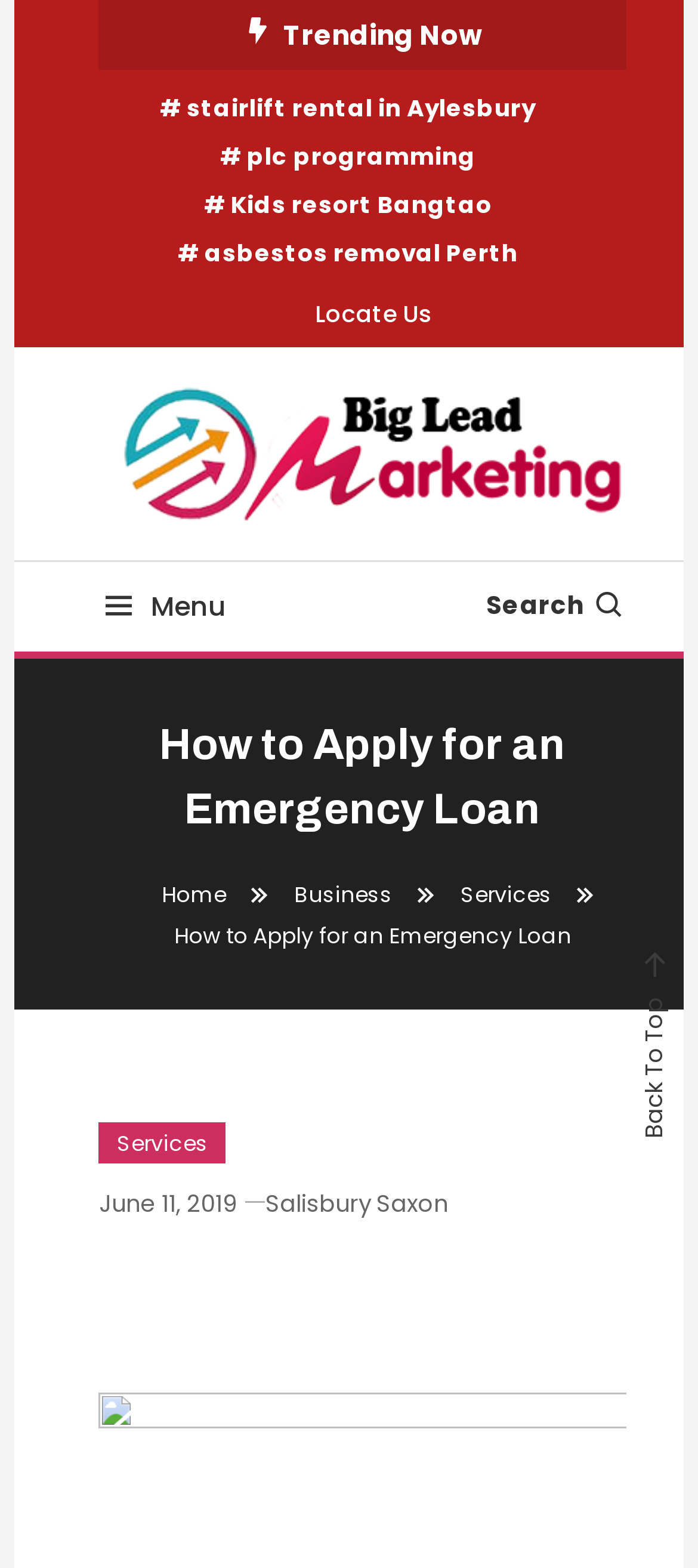Answer the question using only a single word or phrase: 
What is the name of the website?

Big Lead Marketing